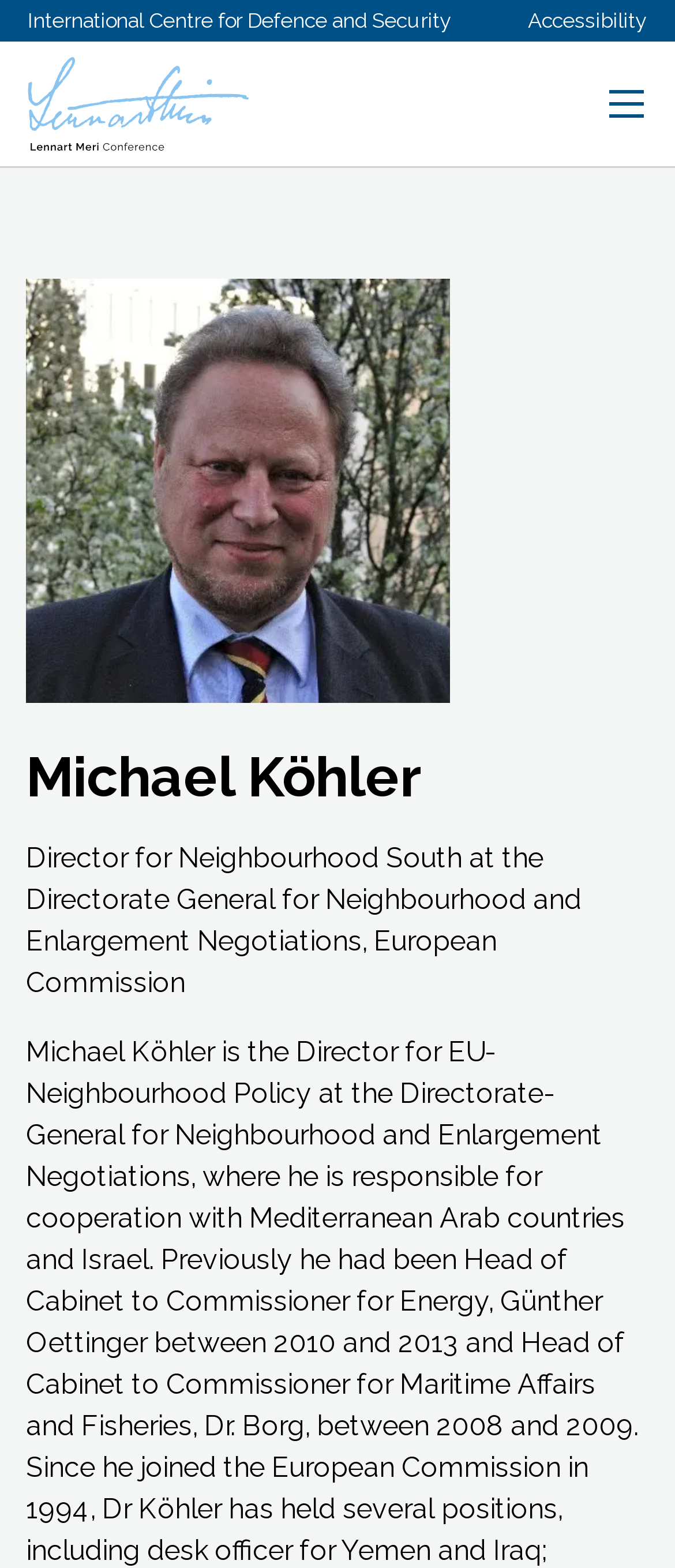What is the name of the person in the image?
Using the image, answer in one word or phrase.

Michael Köhler